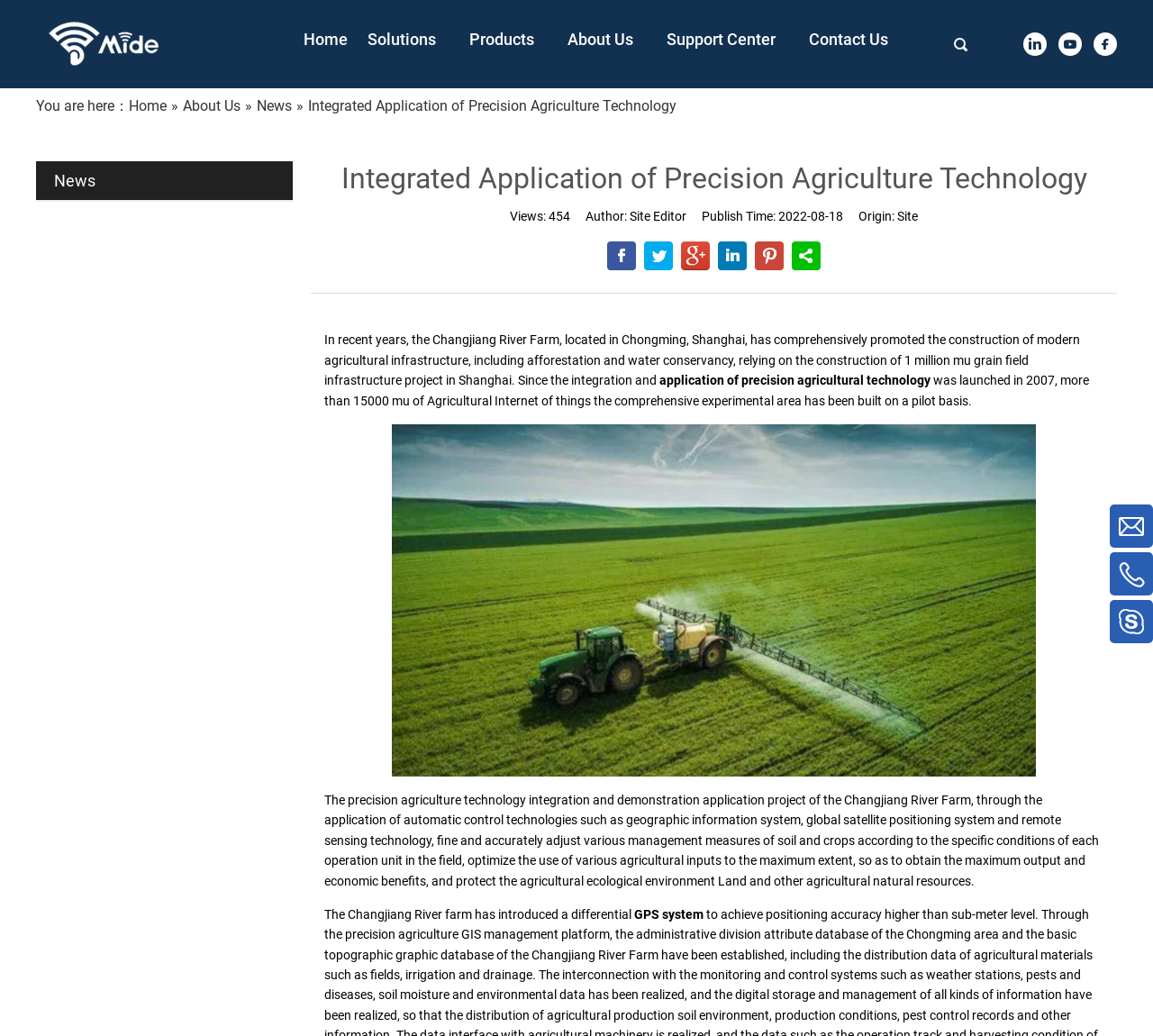Can you look at the image and give a comprehensive answer to the question:
What is the view count of the news article?

The view count of the news article can be found in the bottom-left section of the webpage, where it says 'Views: 454'. This indicates that the news article has been viewed 454 times.